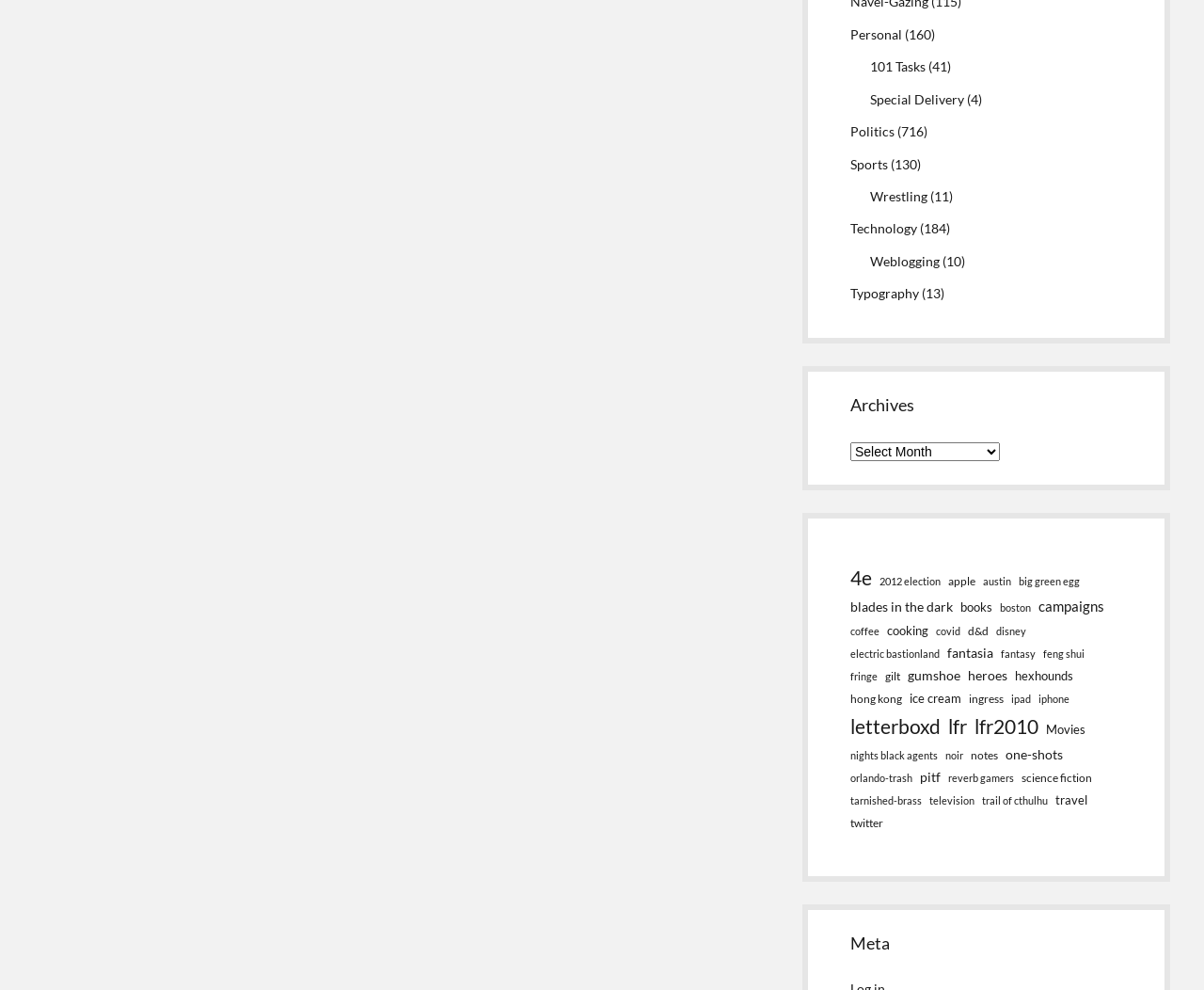Show the bounding box coordinates for the element that needs to be clicked to execute the following instruction: "go to personal homepage". Provide the coordinates in the form of four float numbers between 0 and 1, i.e., [left, top, right, bottom].

[0.706, 0.026, 0.749, 0.042]